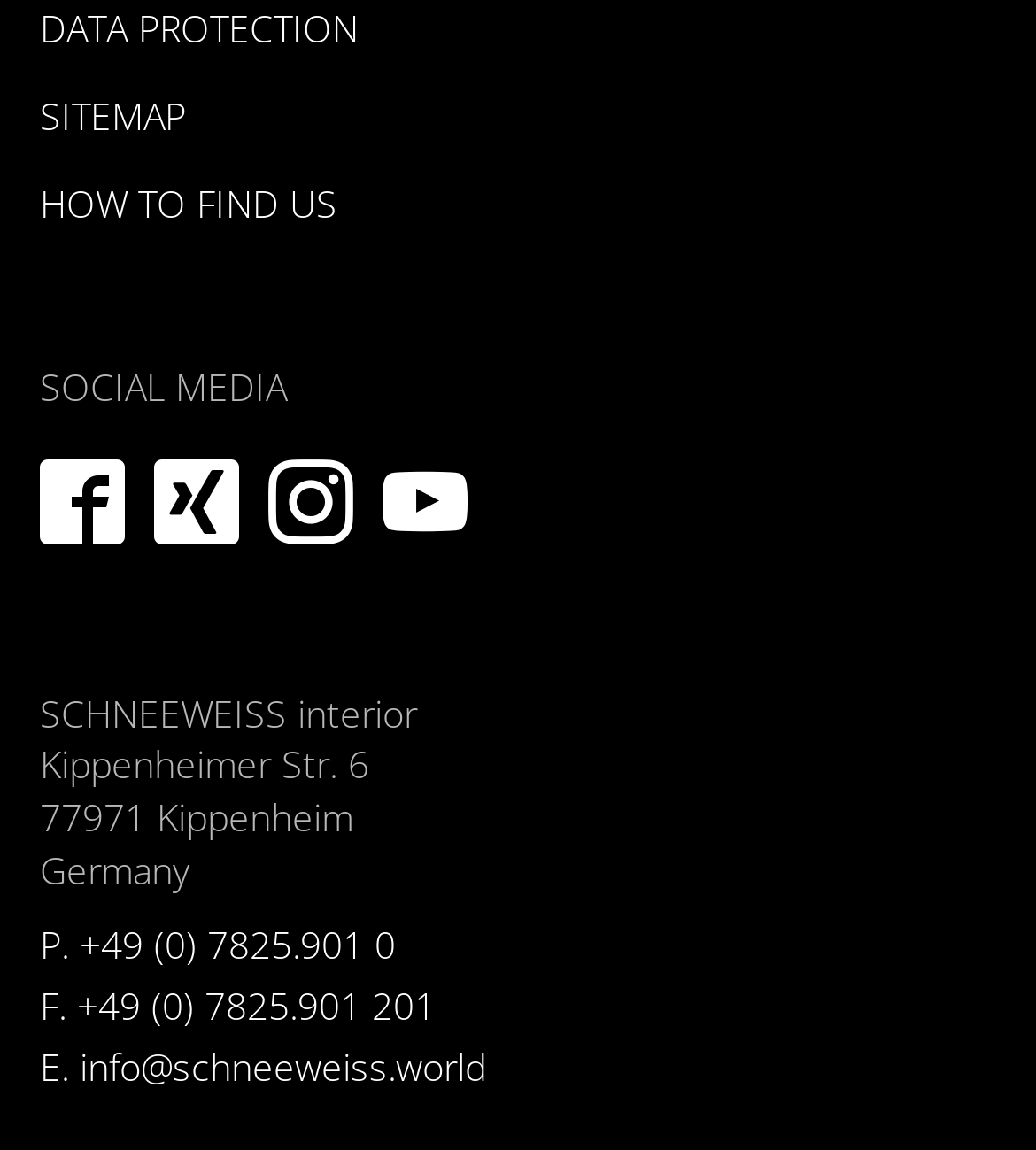Determine the bounding box for the described UI element: "how to find us".

[0.038, 0.155, 0.326, 0.199]